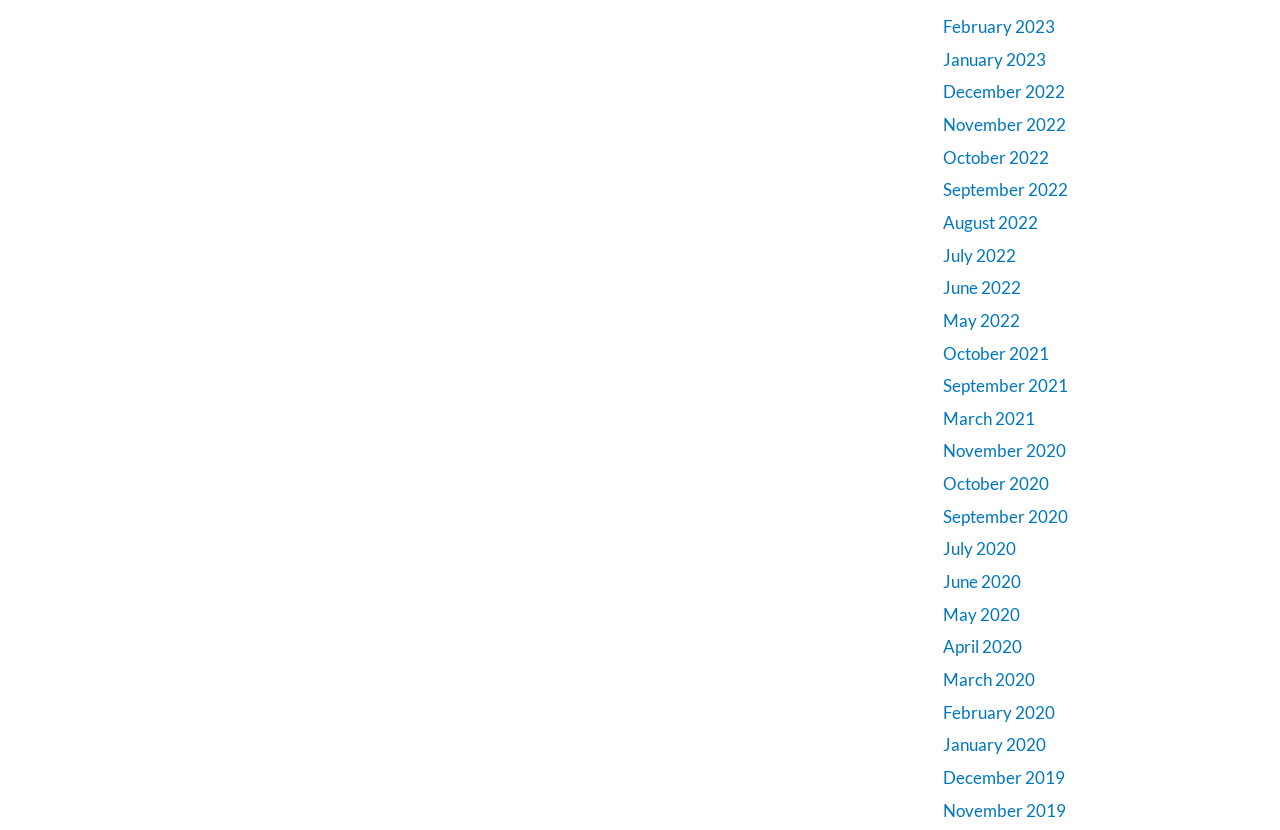What is the latest month listed?
Provide a detailed and extensive answer to the question.

I looked at the list of links and found the latest month listed, which is February 2023.